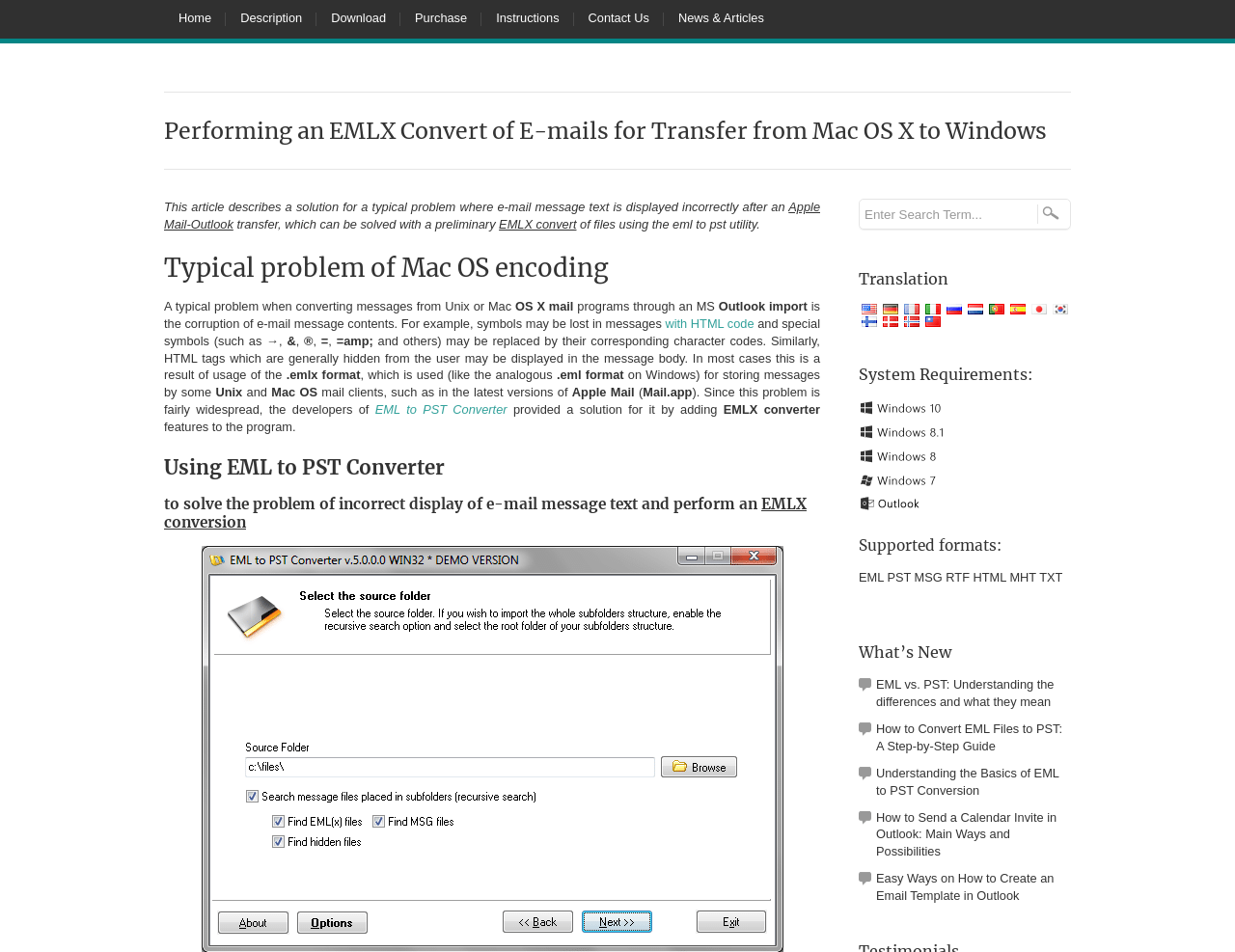Look at the image and answer the question in detail:
What is the solution for the typical problem of Apple Mail-Outlook transfer?

The webpage suggests that the solution for the typical problem of Apple Mail-Outlook transfer, where e-mail message text is displayed incorrectly, is to perform a preliminary EMLX convert of files using the eml to pst utility.